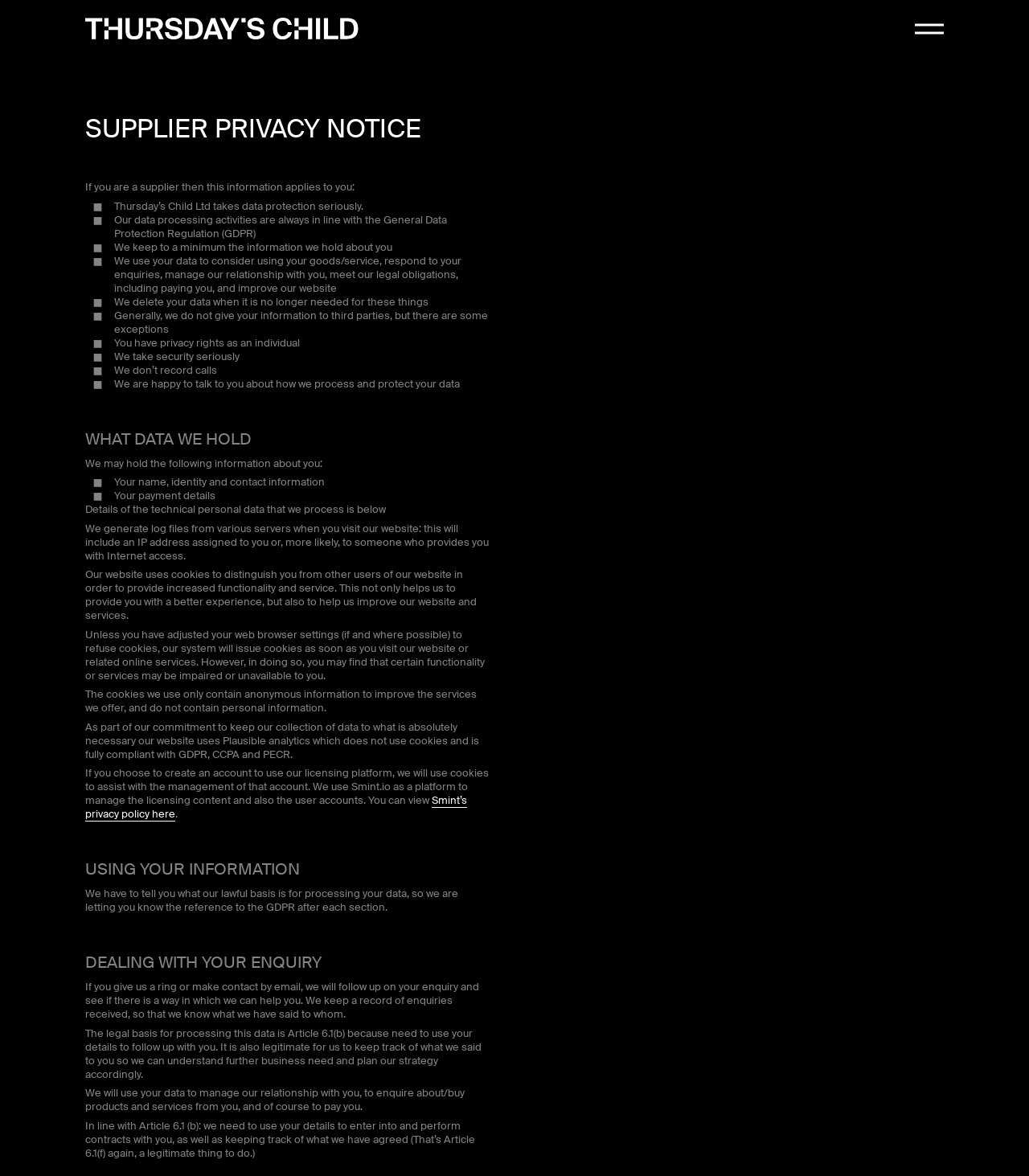Locate the primary headline on the webpage and provide its text.

SUPPLIER PRIVACY NOTICE